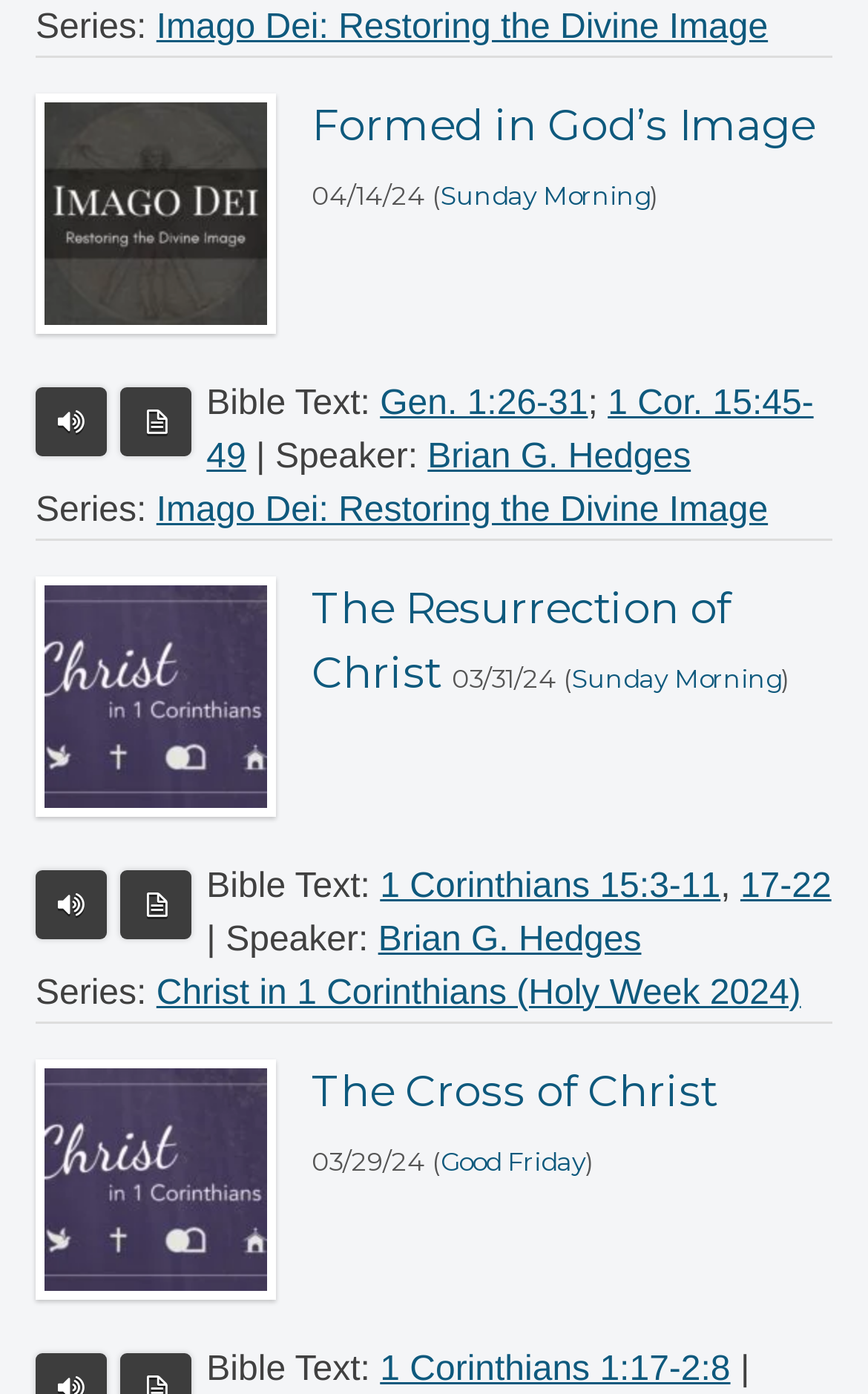Can you determine the bounding box coordinates of the area that needs to be clicked to fulfill the following instruction: "Click on the link 'The Cross of Christ'"?

[0.359, 0.763, 0.826, 0.801]